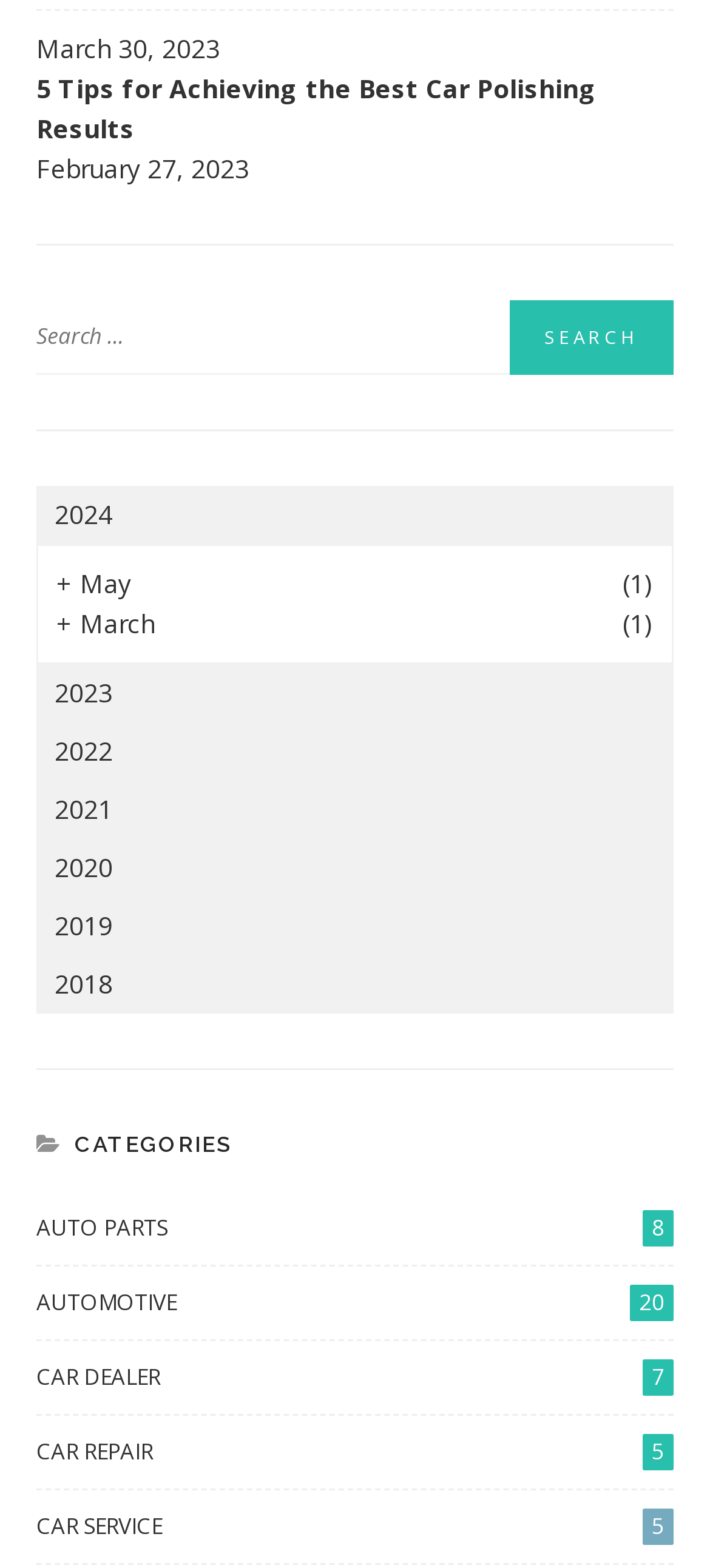Identify the bounding box coordinates for the element you need to click to achieve the following task: "Explore the category of AUTO PARTS". The coordinates must be four float values ranging from 0 to 1, formatted as [left, top, right, bottom].

[0.051, 0.771, 0.949, 0.807]